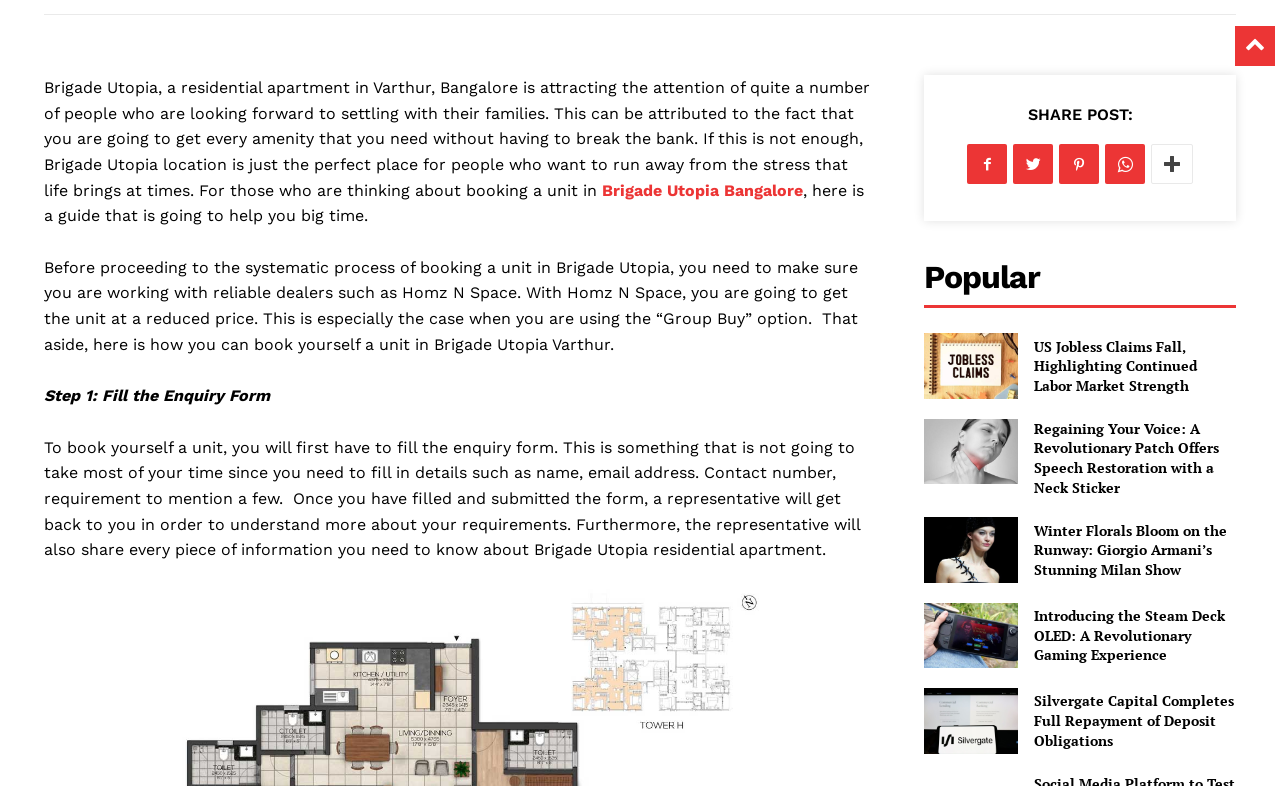Give a succinct answer to this question in a single word or phrase: 
What is the location of Brigade Utopia?

Varthur, Bangalore